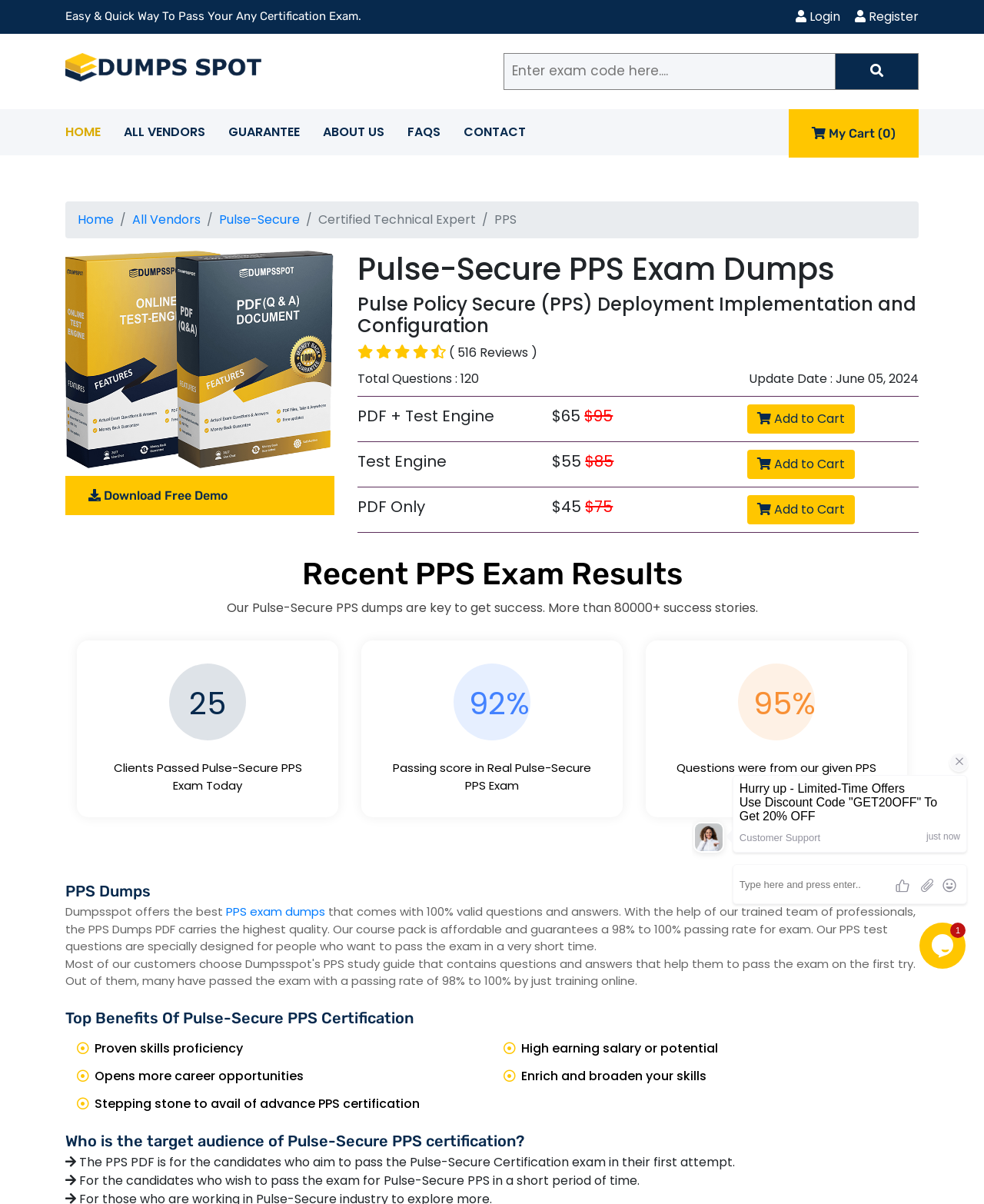Identify the bounding box coordinates of the part that should be clicked to carry out this instruction: "Enter exam code".

[0.512, 0.044, 0.849, 0.074]